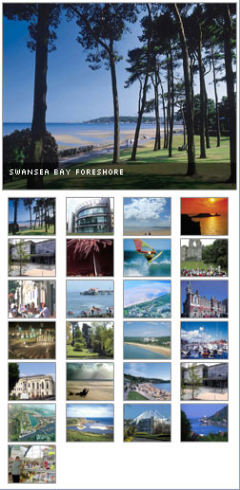Please reply to the following question using a single word or phrase: 
What is showcased in the main image?

Swansea Bay foreshore